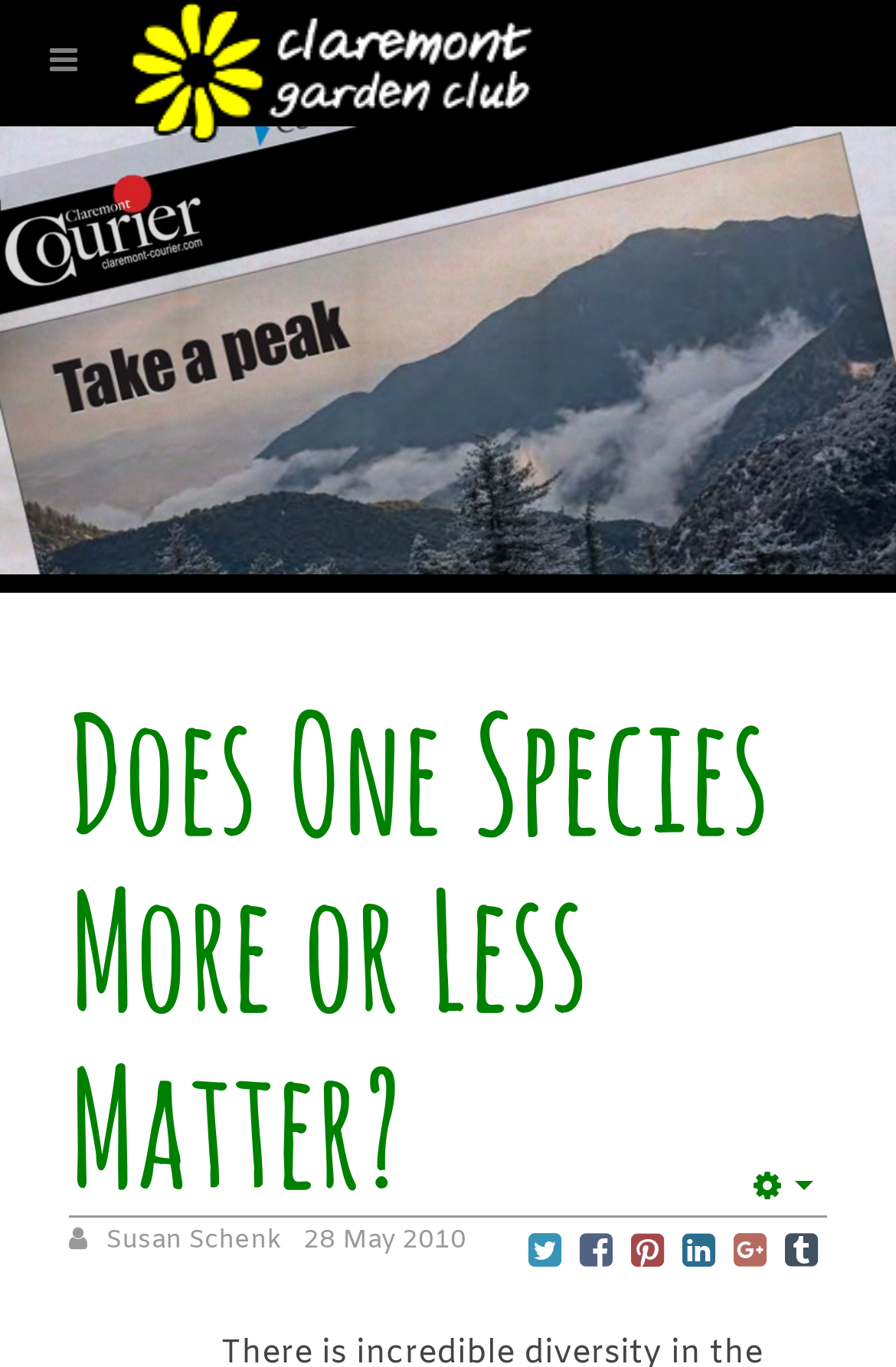What is the name of the author?
Offer a detailed and exhaustive answer to the question.

I found the author's name by looking at the description list detail element, which contains a static text element with the text 'Susan Schenk'.